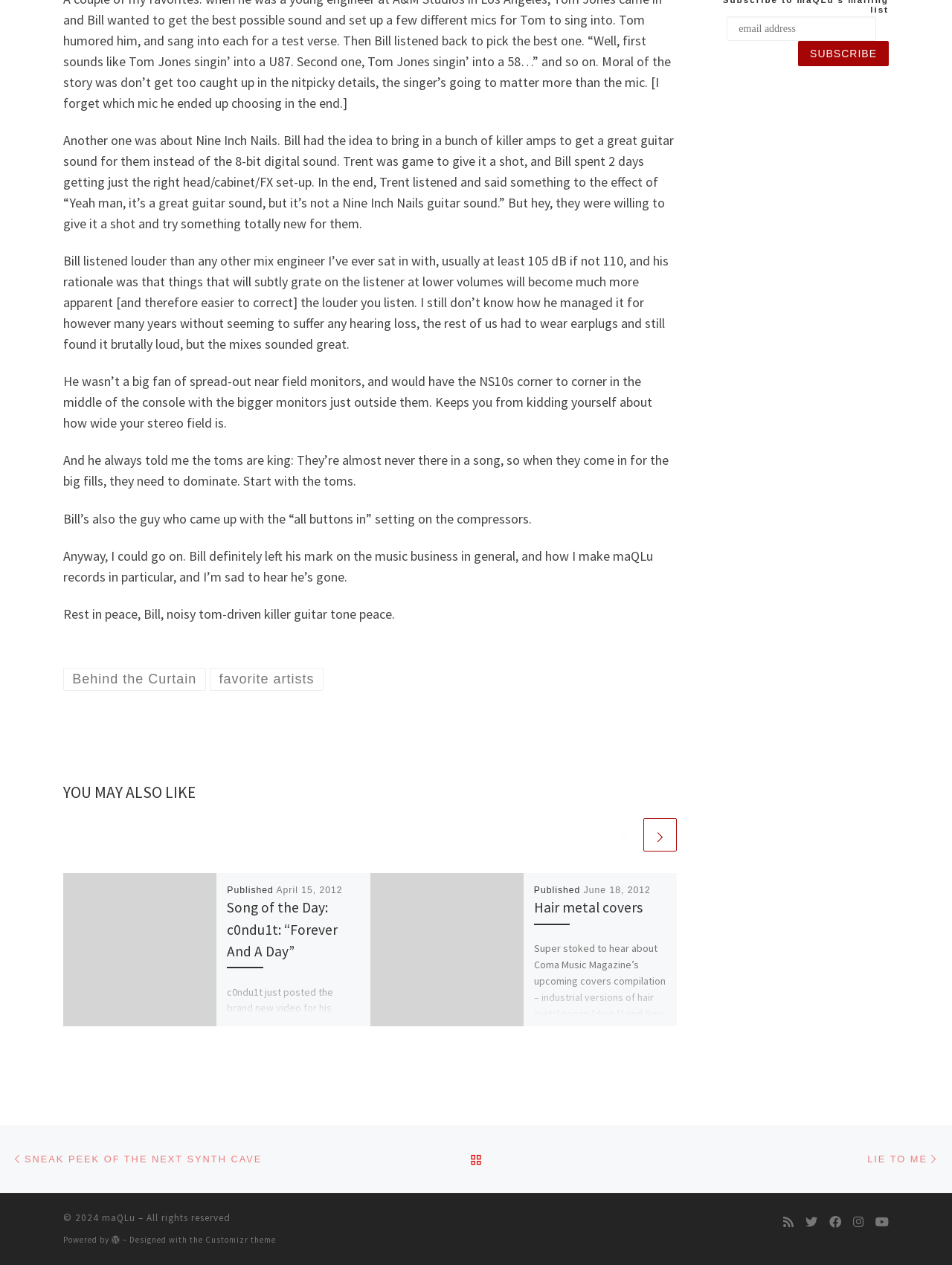For the element described, predict the bounding box coordinates as (top-left x, top-left y, bottom-right x, bottom-right y). All values should be between 0 and 1. Element description: Back to post list

[0.492, 0.9, 0.508, 0.932]